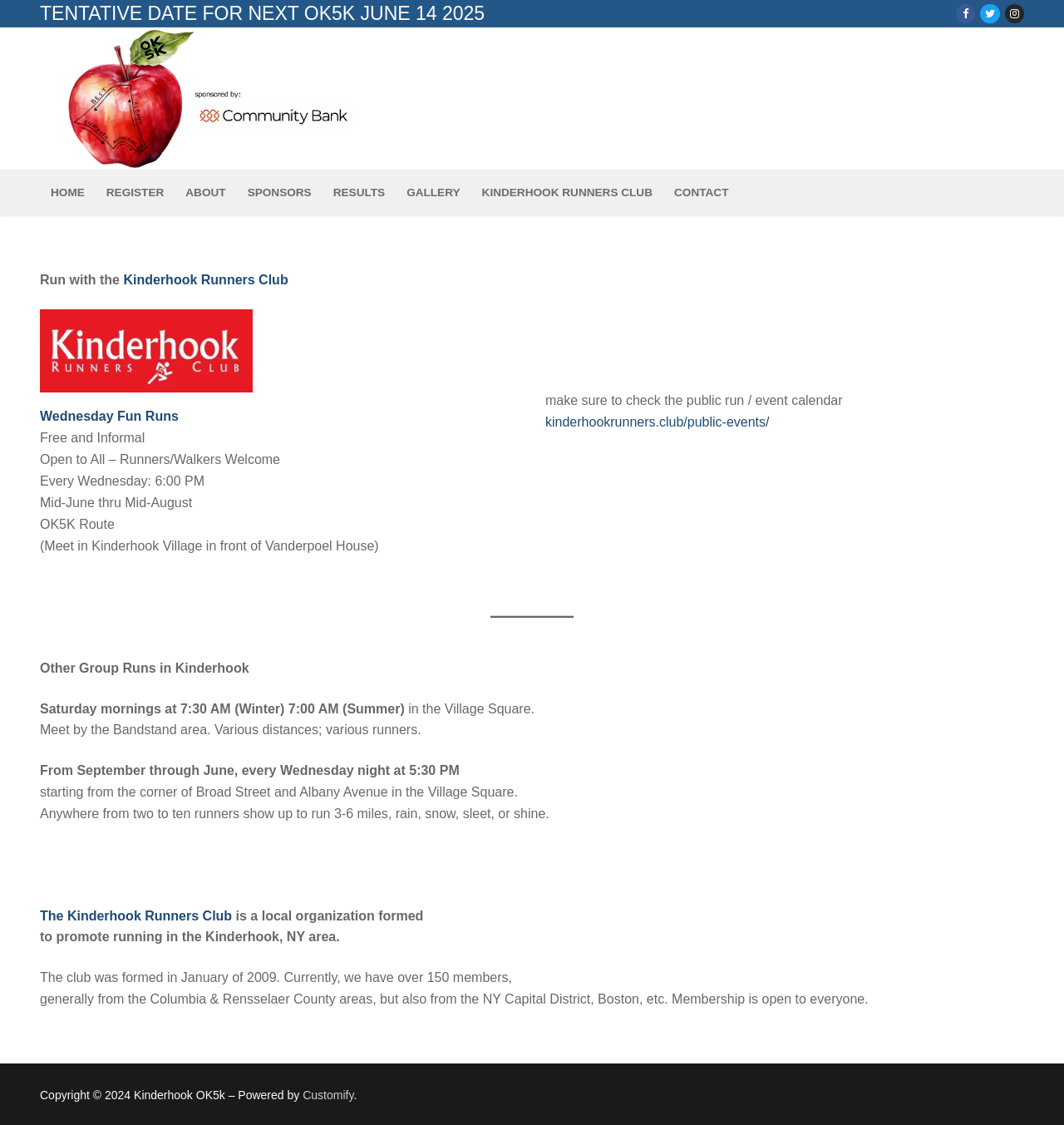Provide the bounding box coordinates of the UI element that matches the description: "Media".

None